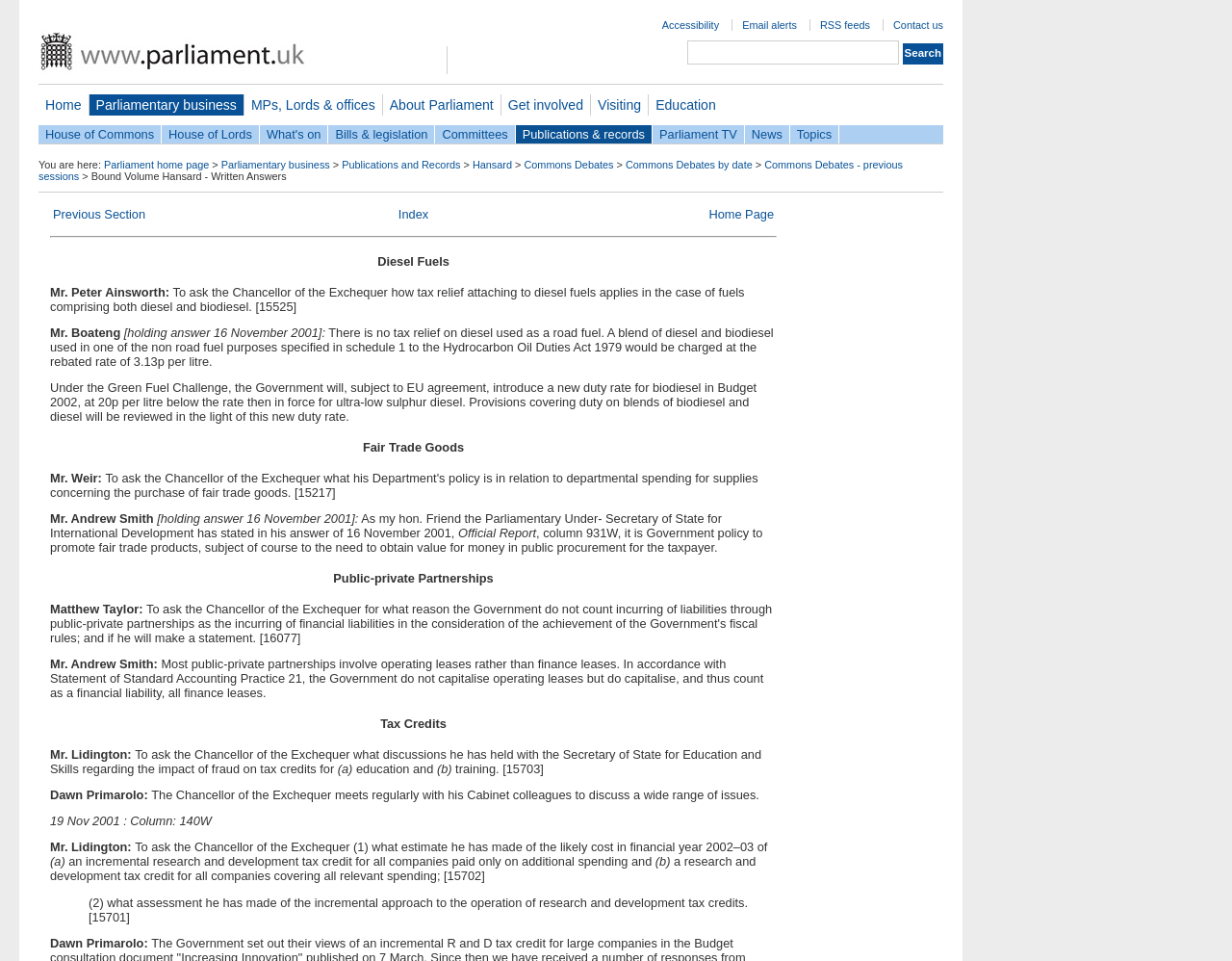Given the description "Commons Debates by date", determine the bounding box of the corresponding UI element.

[0.508, 0.165, 0.611, 0.177]